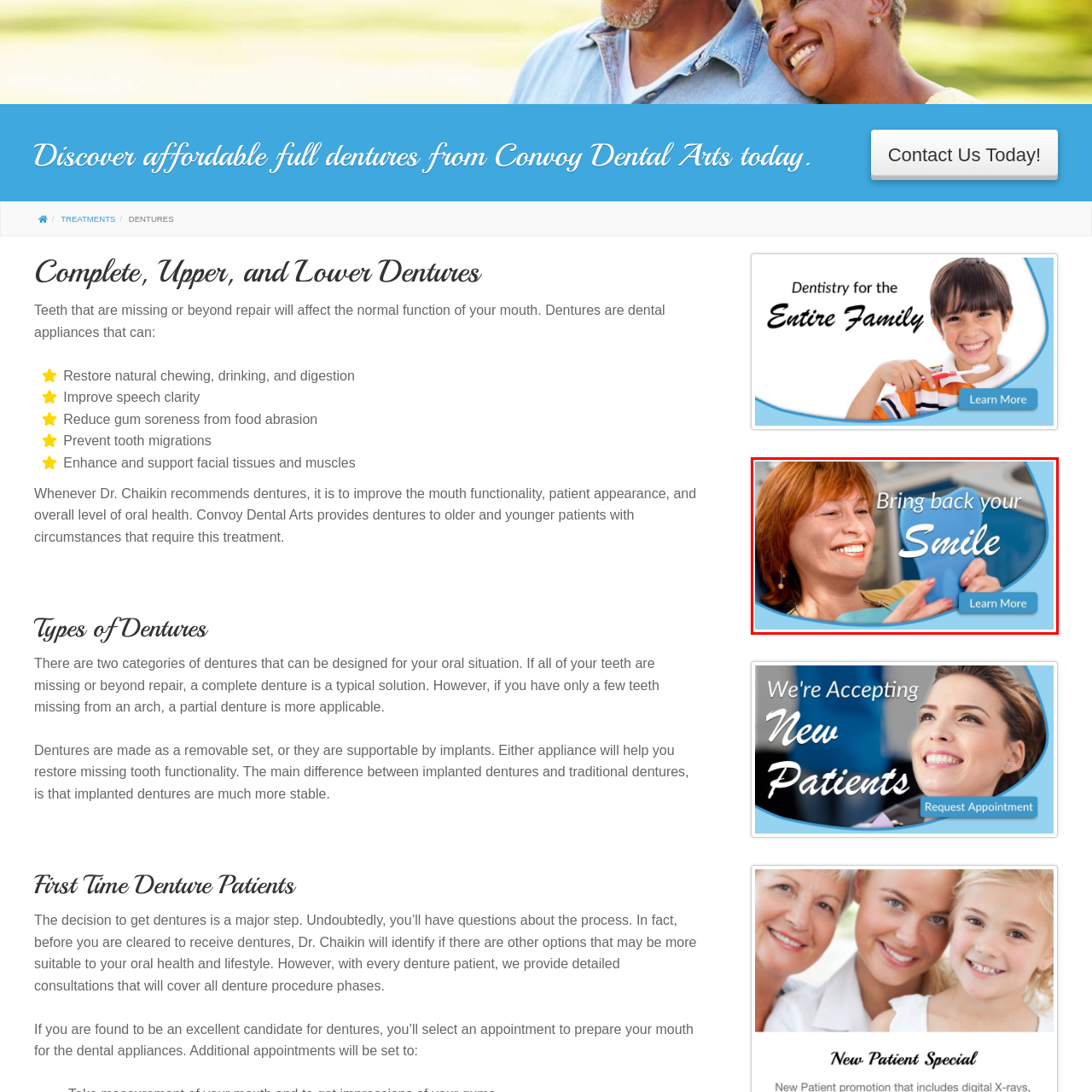What is the woman looking at?
Focus on the visual details within the red bounding box and provide an in-depth answer based on your observations.

In the image, the woman is smiling and looking happily at an object in her hand, which is identified as a dental mirror, indicating a dental environment.